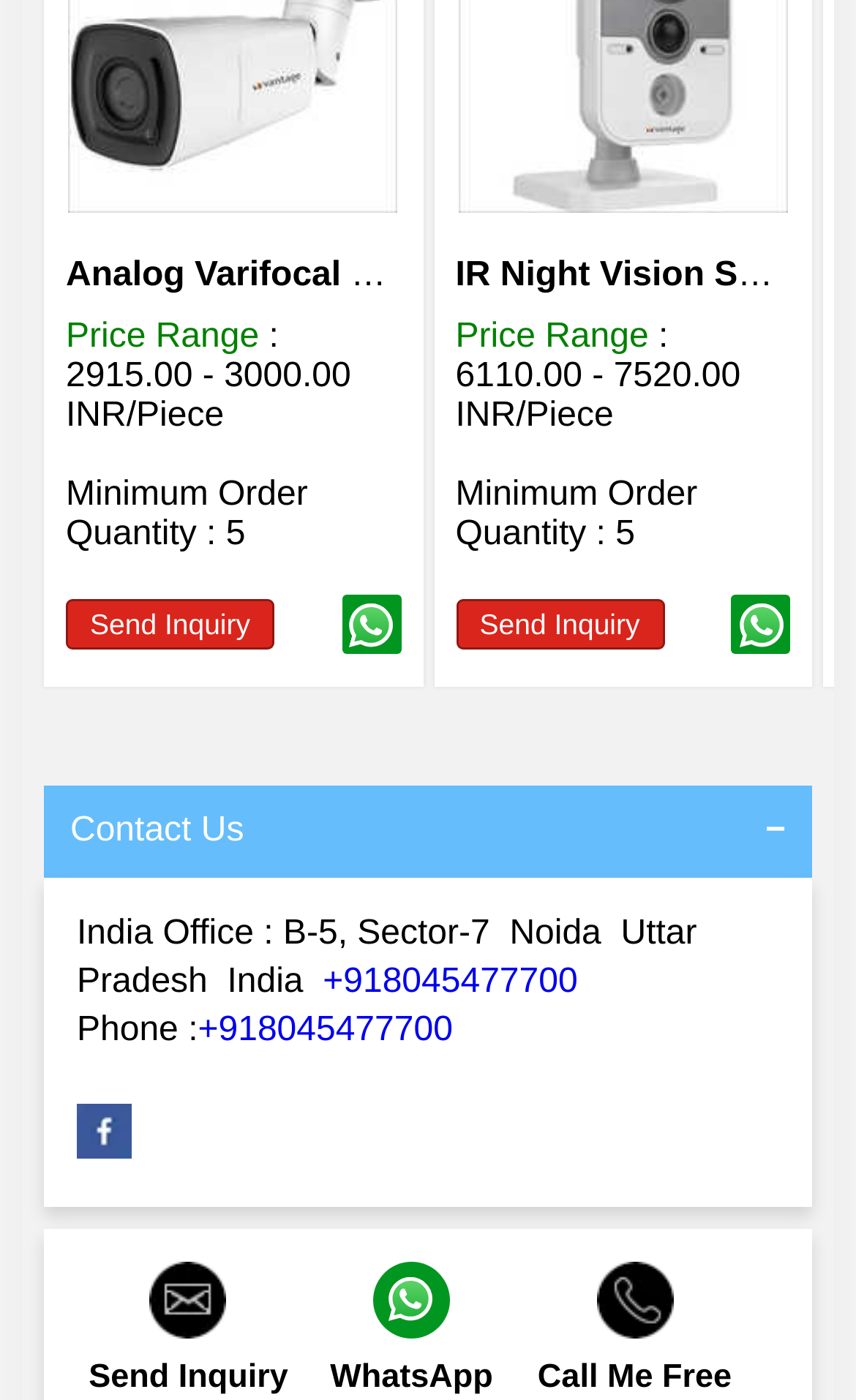Locate the bounding box of the UI element defined by this description: "Analog Varifocal Bullet Camera". The coordinates should be given as four float numbers between 0 and 1, formatted as [left, top, right, bottom].

[0.077, 0.183, 0.686, 0.21]